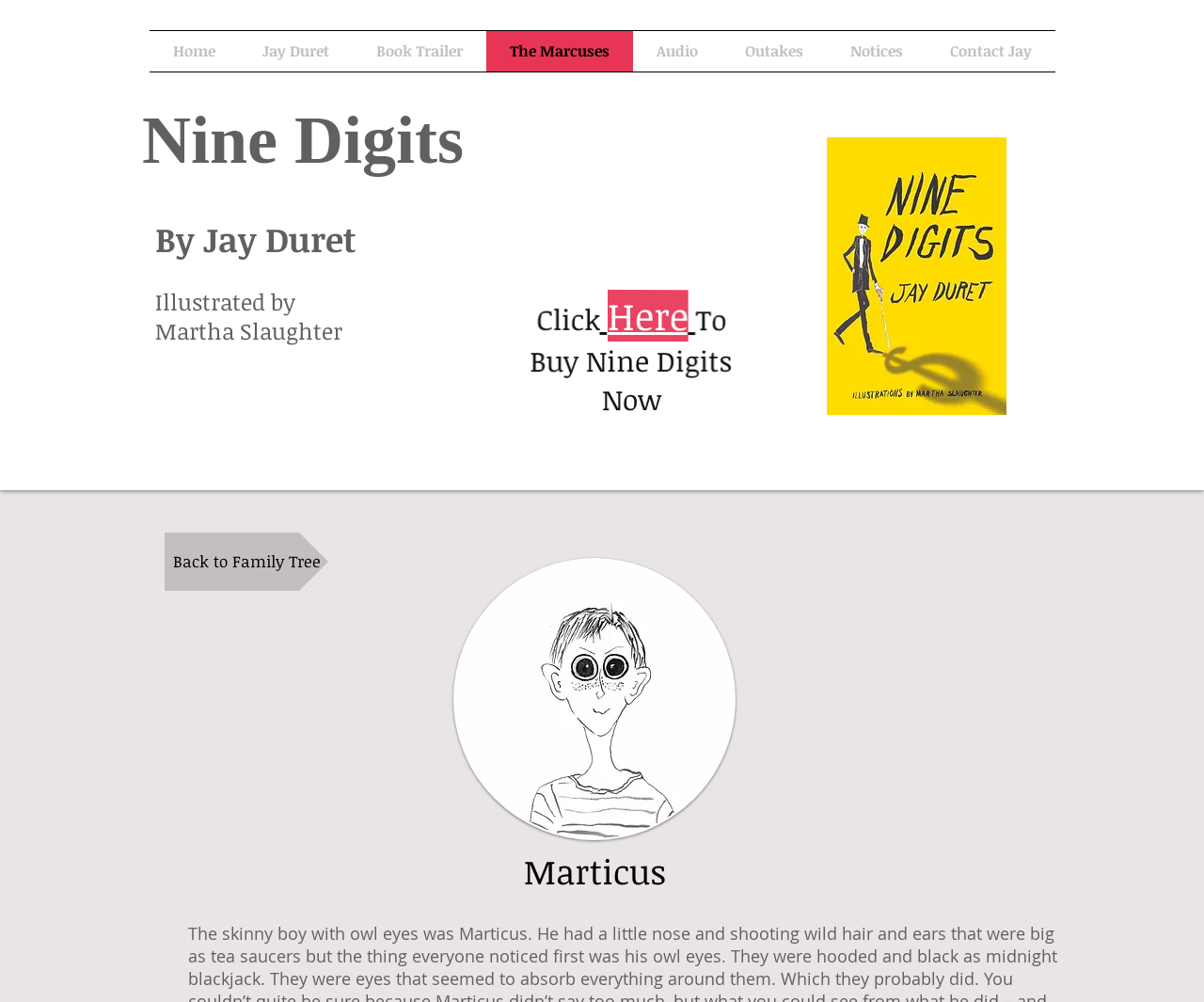What is the name of the book?
From the details in the image, answer the question comprehensively.

I inferred this answer by looking at the heading 'Nine Digits' and the link 'Nine Digits' which suggests that it is a book title.